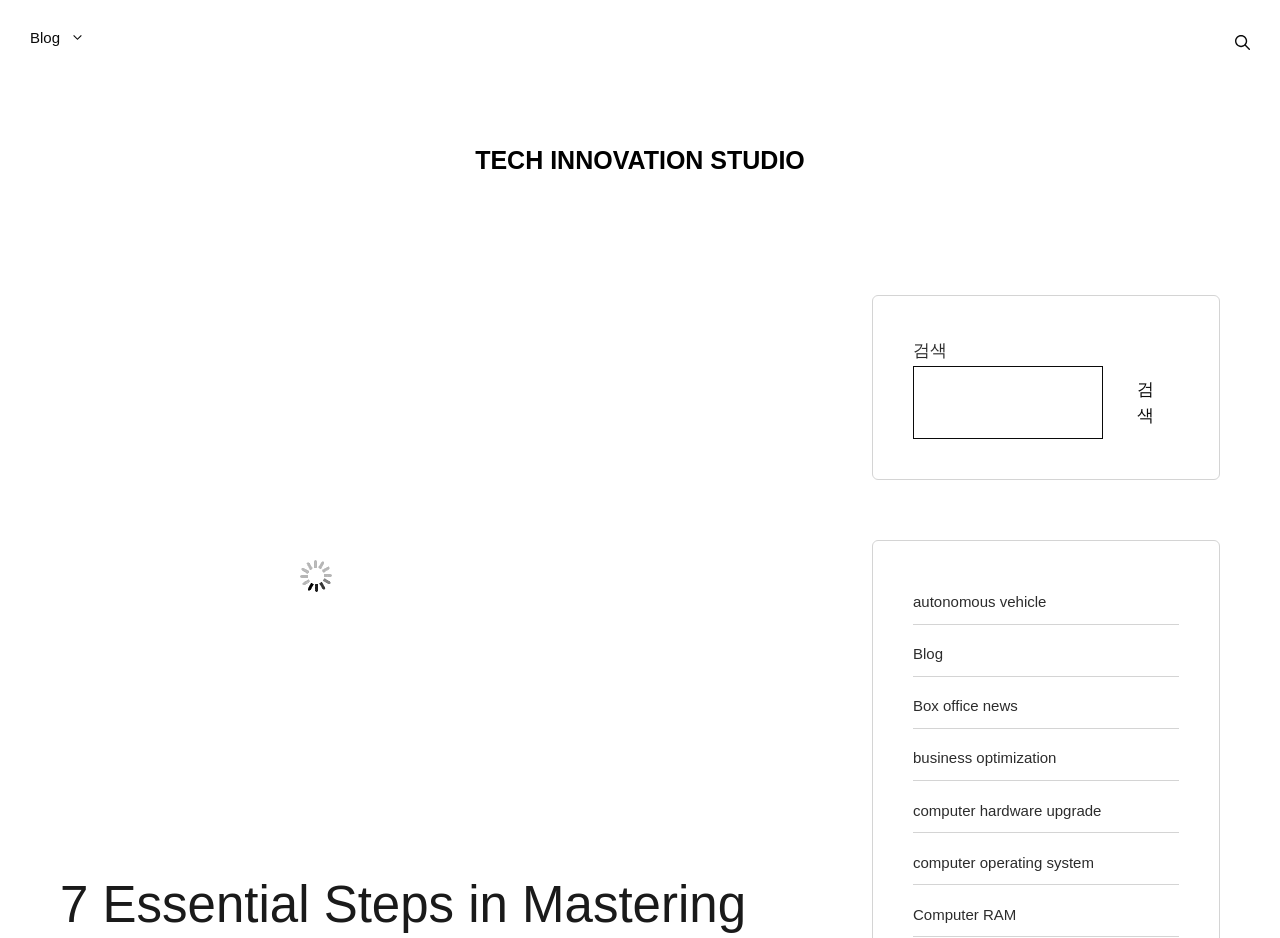Find the bounding box coordinates for the area that must be clicked to perform this action: "search for something".

[0.713, 0.39, 0.861, 0.468]